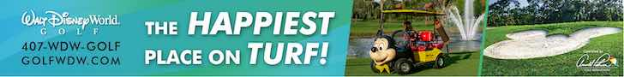Deliver an in-depth description of the image, highlighting major points.

This vibrant advertisement promotes Walt Disney World Golf, showcasing it as "The Happiest Place on Turf!" The image features a playful blend of colors, including a bright gradient from teal to light green, enhancing the cheerful theme of the advertisement. 

On the left, the iconic Walt Disney World logo adds a sense of nostalgia and excitement for visitors. The center presents an image of a golf cart adorned with a cheerful Mickey Mouse, emphasizing the fun and whimsical atmosphere of the golfing experience at Disney. To the right, a pristine golf green and sand trap highlight the quality of the golfing facilities available.

Below the main slogan, contact details are provided with the phone number "407-WDW-GOLF" and the website "GOLFWDW.COM," inviting golfers of all ages to discover the enchanting golfing opportunities at Walt Disney World. This combination of elements captures the spirit of both golf and the unique magic associated with Disney.